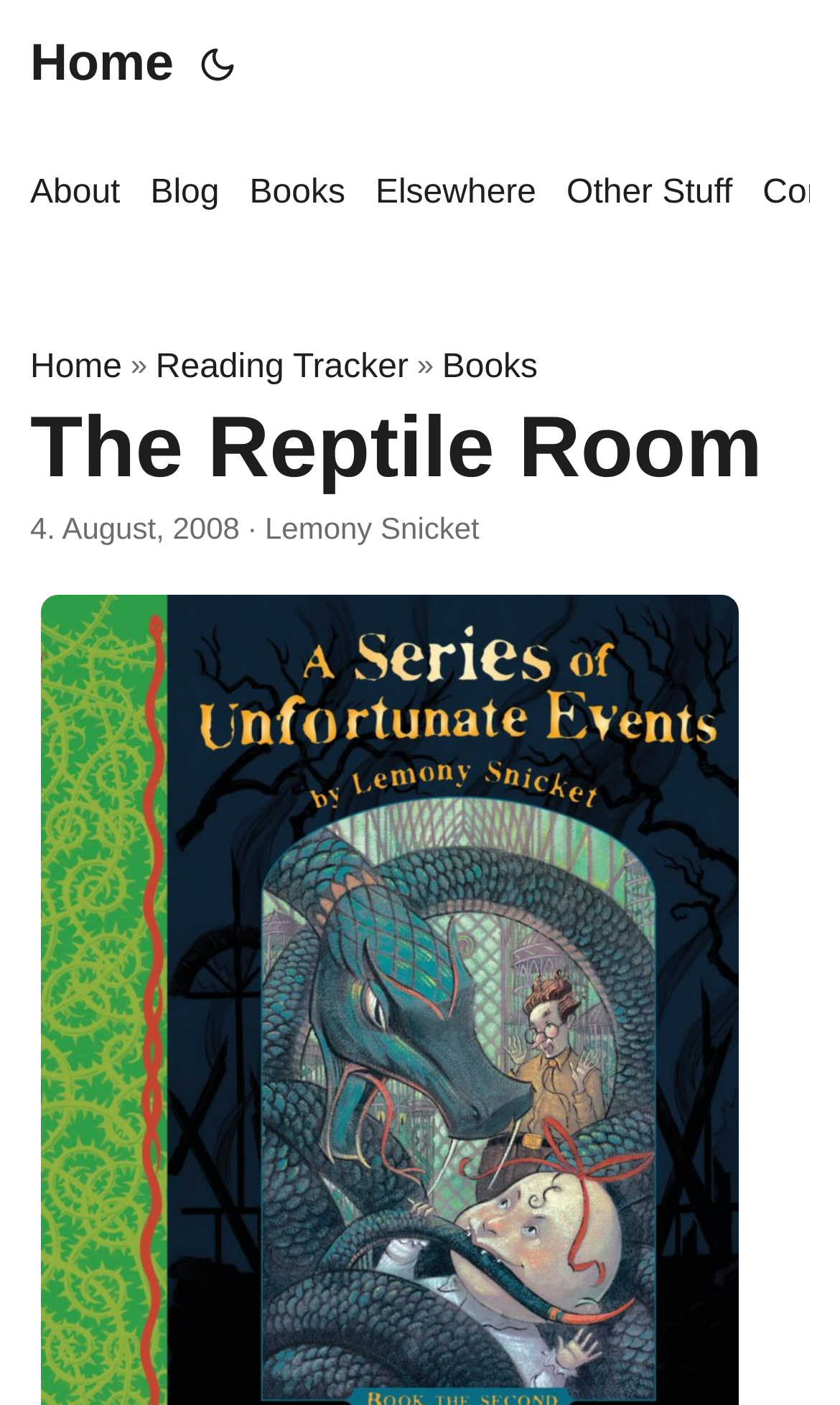Determine the bounding box of the UI element mentioned here: "Books". The coordinates must be in the format [left, top, right, bottom] with values ranging from 0 to 1.

[0.526, 0.242, 0.64, 0.282]